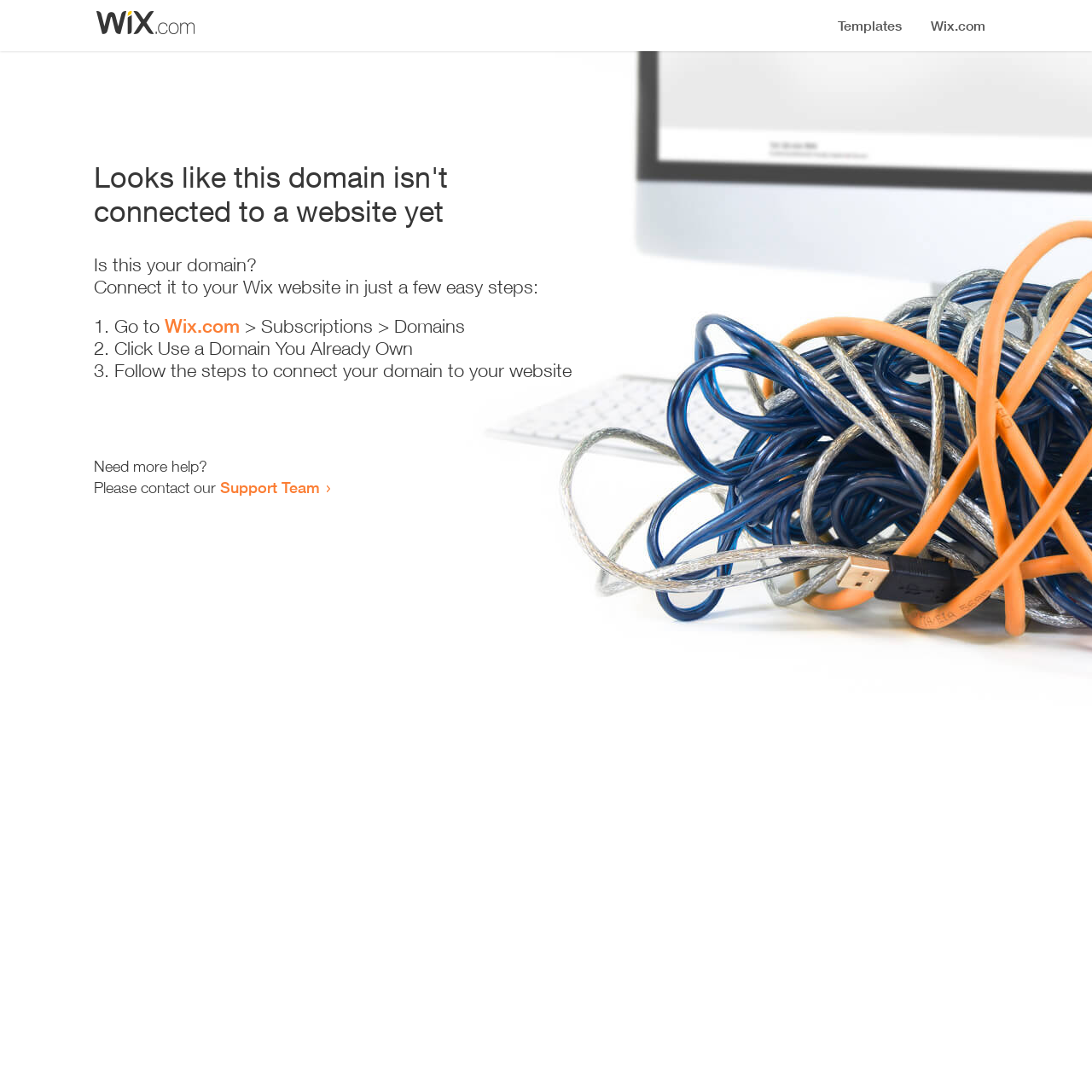Provide a comprehensive description of the webpage.

The webpage appears to be an error page, indicating that a domain is not connected to a website yet. At the top, there is a small image, followed by a heading that states the error message. Below the heading, there is a series of instructions to connect the domain to a Wix website. The instructions are presented in a step-by-step format, with three numbered list items. Each list item contains a brief description of the action to take, with the second list item containing a link to Wix.com. 

To the right of the list items, there is a brief description of the action to take. The instructions are followed by a message asking if the user needs more help, and providing a link to the Support Team if they do. The overall layout is simple and easy to follow, with clear headings and concise text.